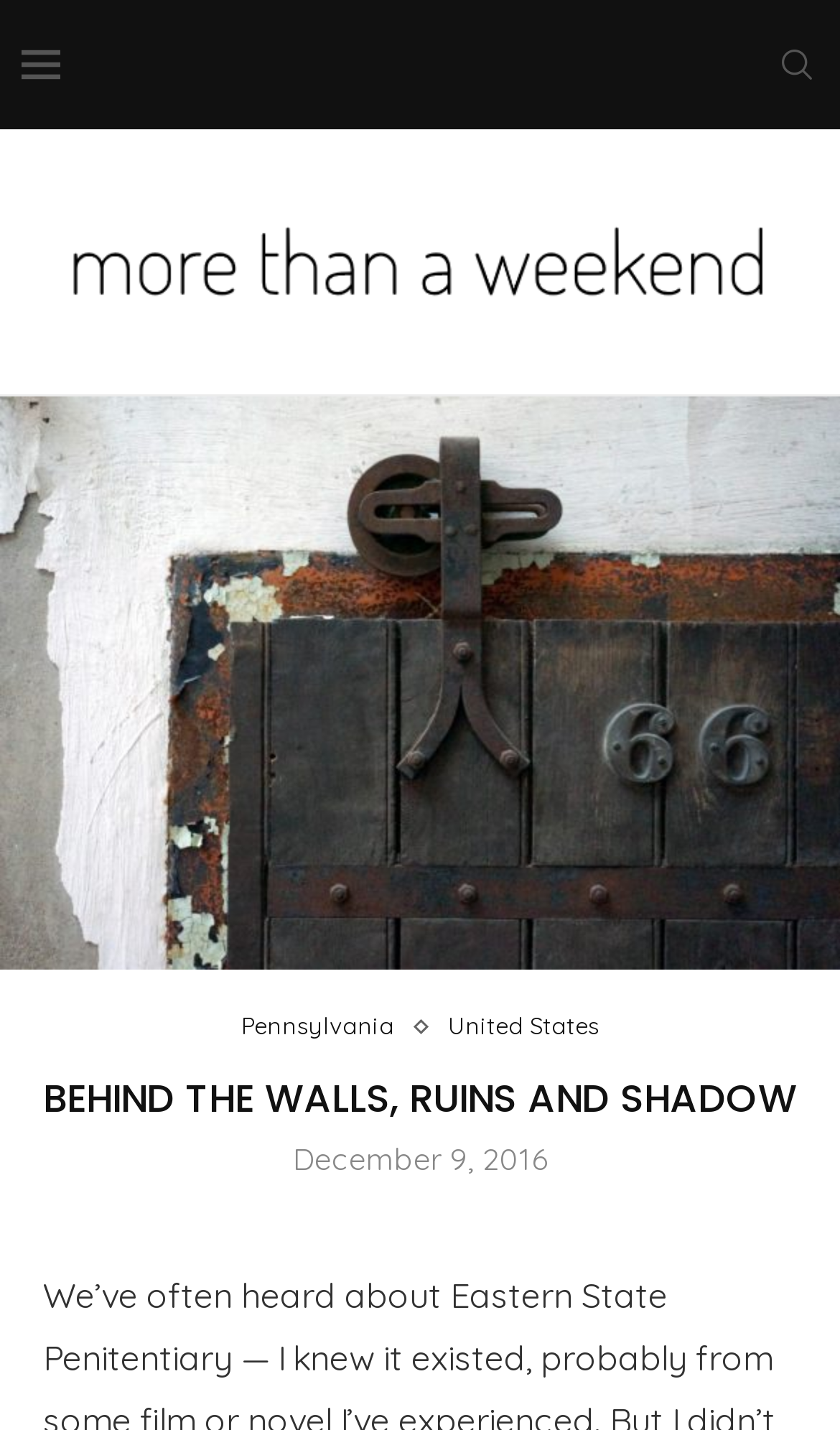Ascertain the bounding box coordinates for the UI element detailed here: "alt="More Than A Weekend"". The coordinates should be provided as [left, top, right, bottom] with each value being a float between 0 and 1.

[0.026, 0.151, 0.974, 0.216]